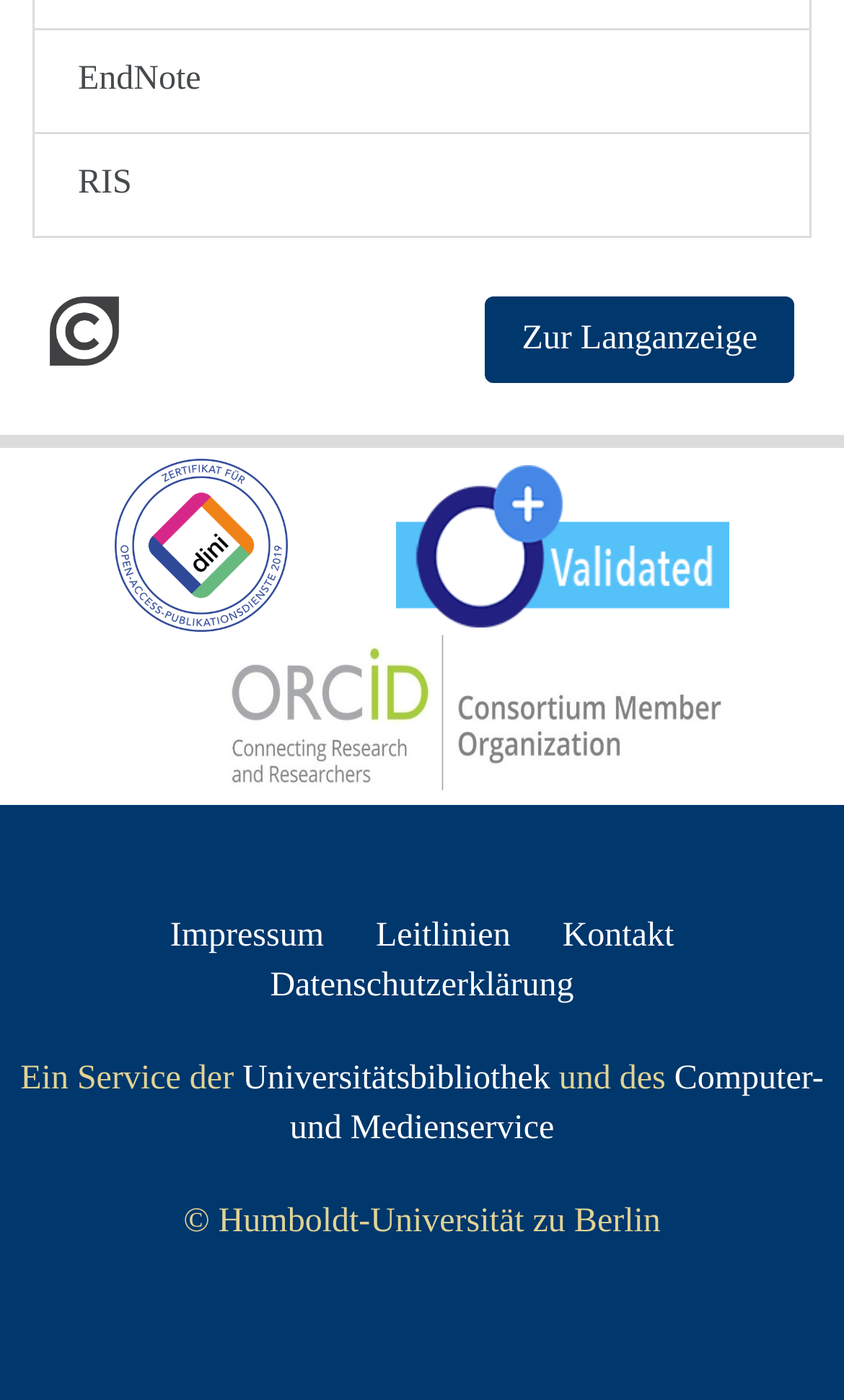What is the name of the service?
Answer the question with a single word or phrase derived from the image.

Ein Service der